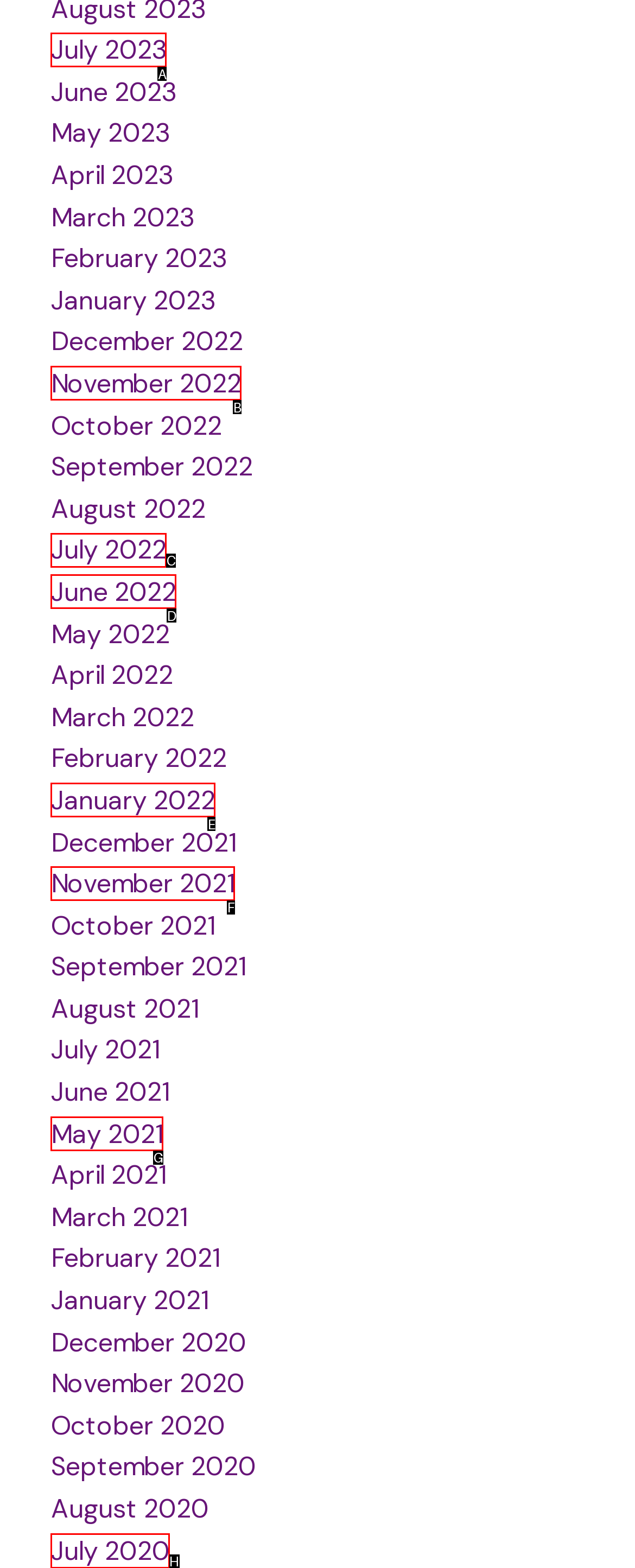Tell me the letter of the UI element I should click to accomplish the task: View July 2020 based on the choices provided in the screenshot.

H